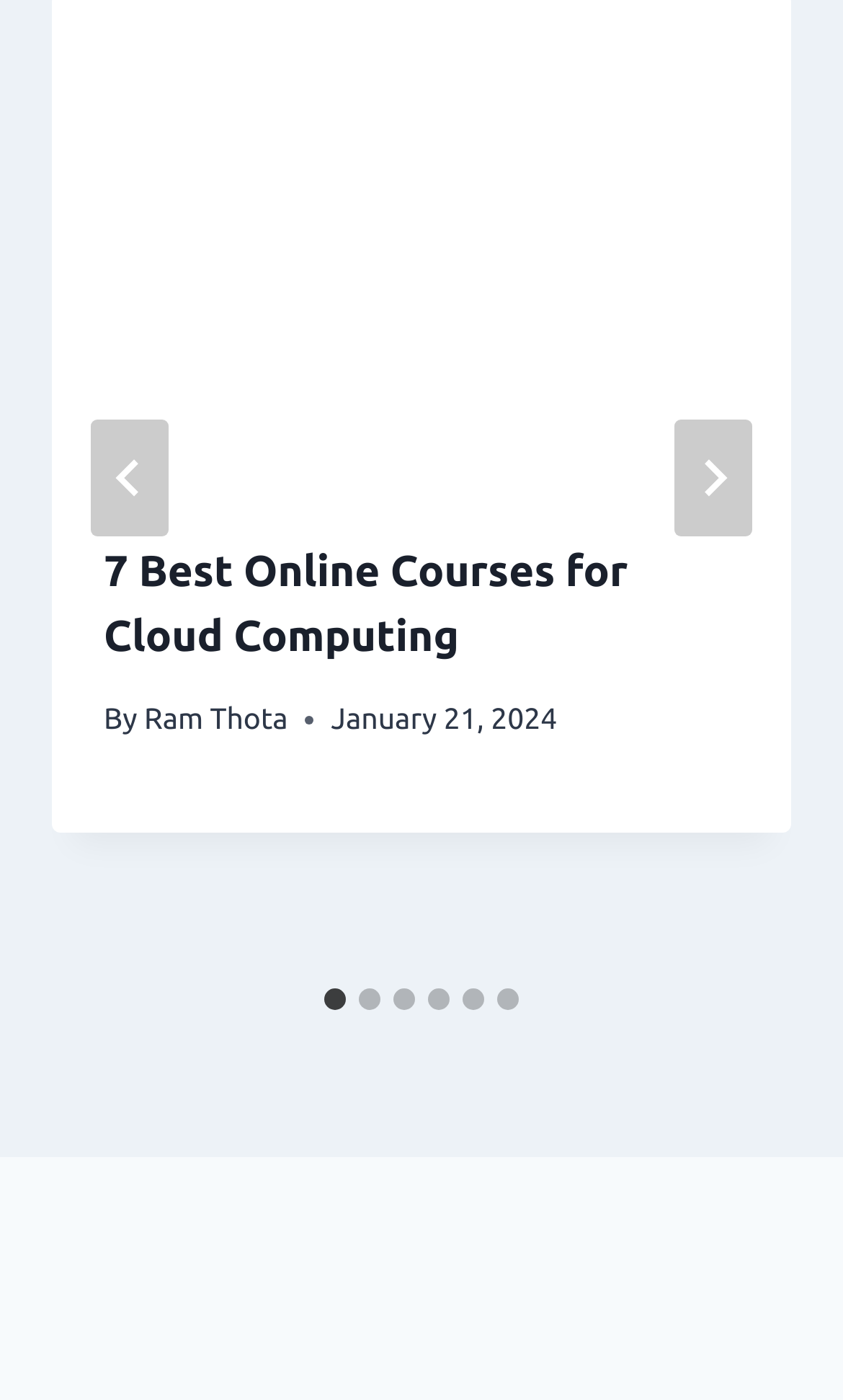Pinpoint the bounding box coordinates of the clickable element needed to complete the instruction: "Read the article by Ram Thota". The coordinates should be provided as four float numbers between 0 and 1: [left, top, right, bottom].

[0.171, 0.501, 0.342, 0.526]